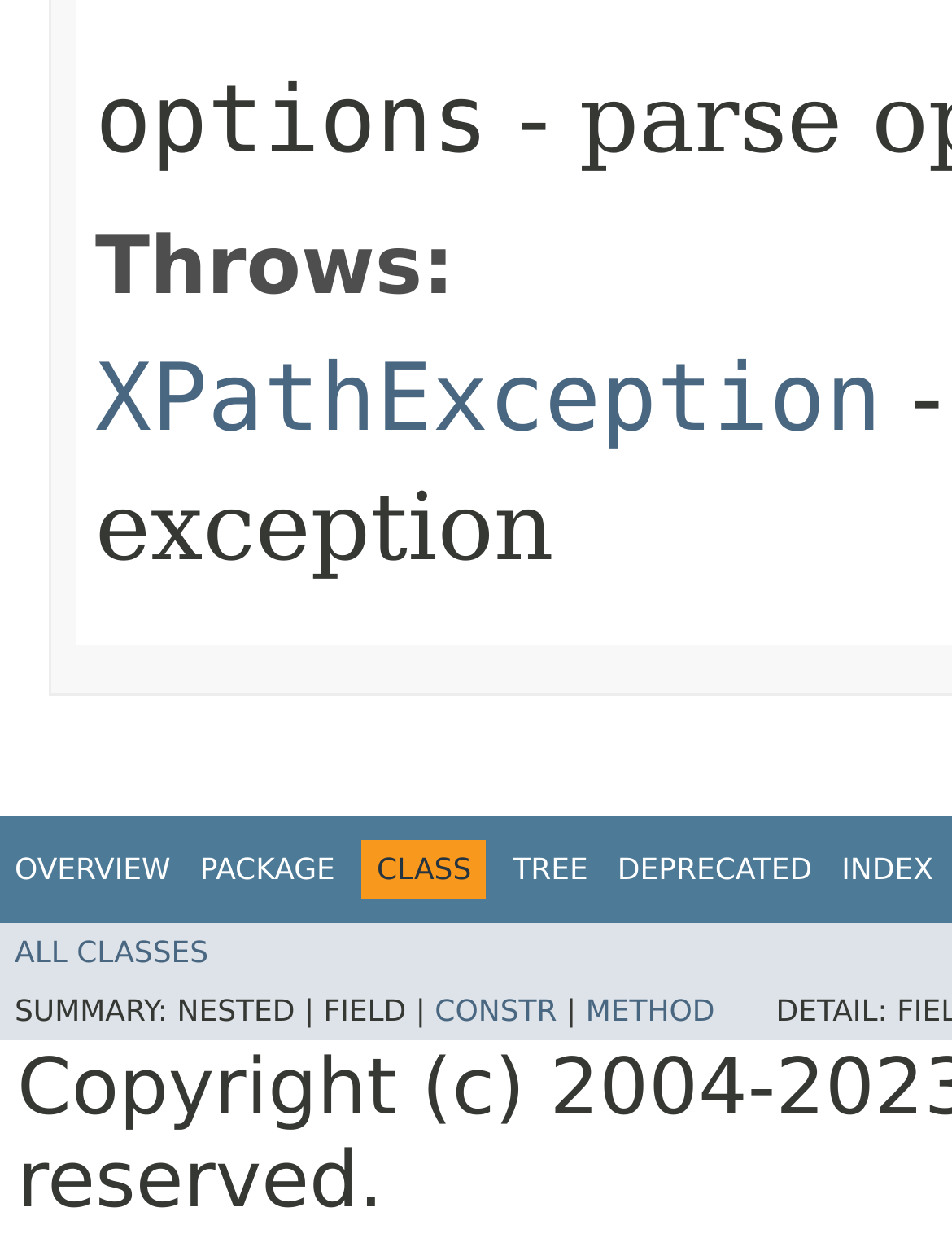What is the last link on the webpage?
Look at the image and respond with a single word or a short phrase.

INDEX